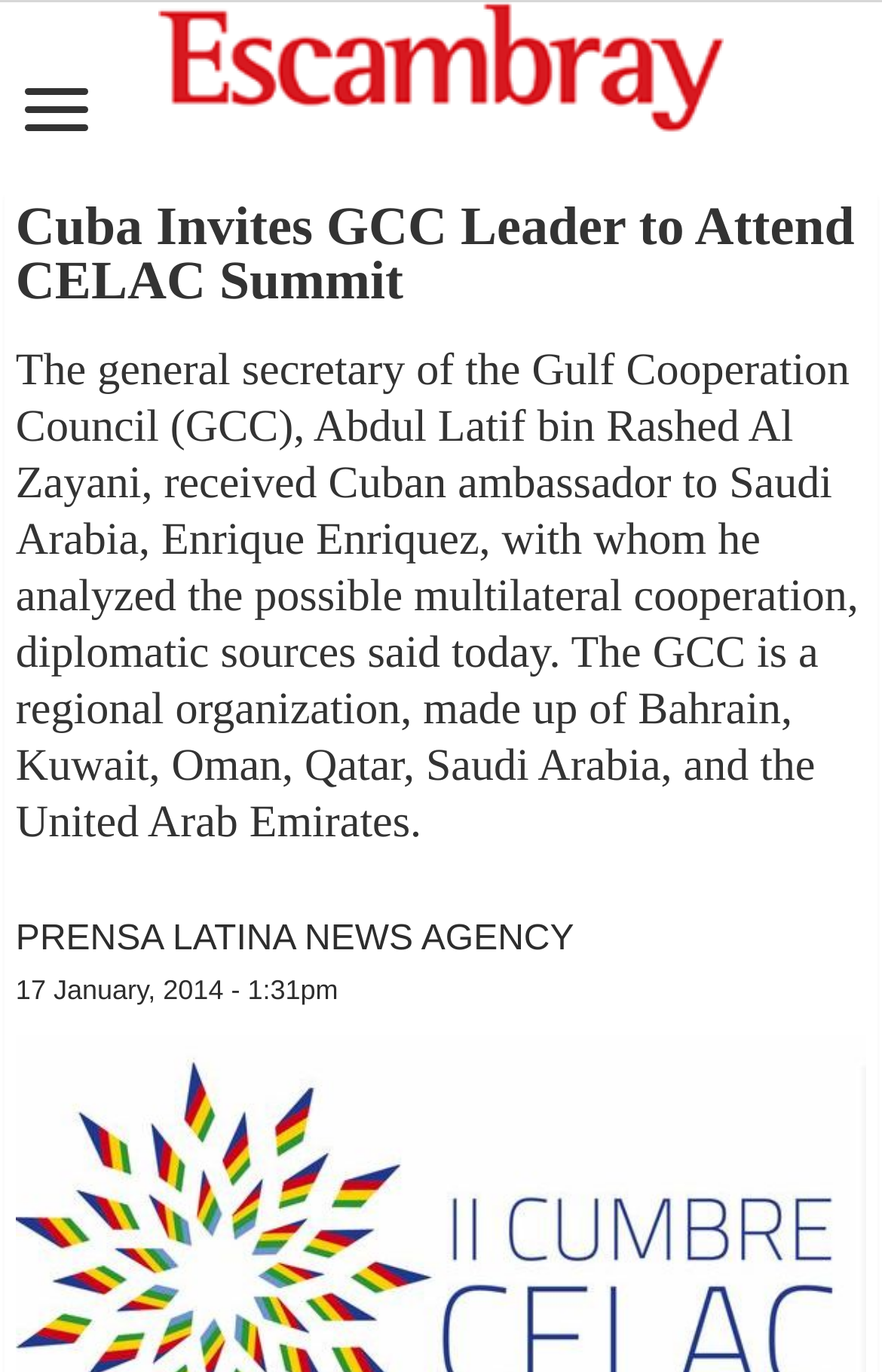What is the GCC composed of?
Answer the question with a single word or phrase derived from the image.

Six countries